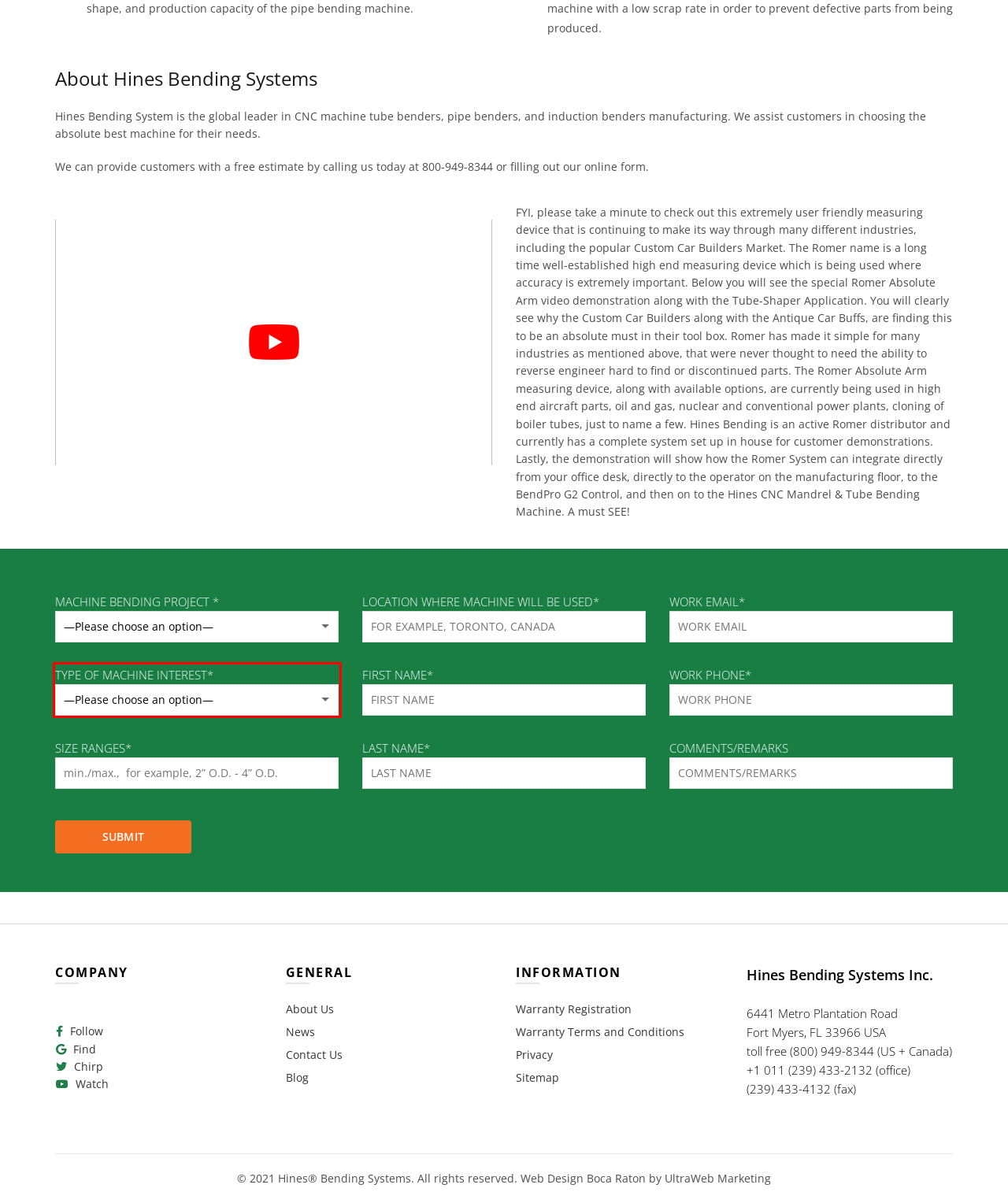Please identify and extract the text from the UI element that is surrounded by a red bounding box in the provided webpage screenshot.

TYPE OF MACHINE INTEREST* —Please choose an option— cnc bending machine heat induction bending machine nc bending machine bendpro G2 cnc control tooling roll bender stack roll bender romer hand bender I don't know